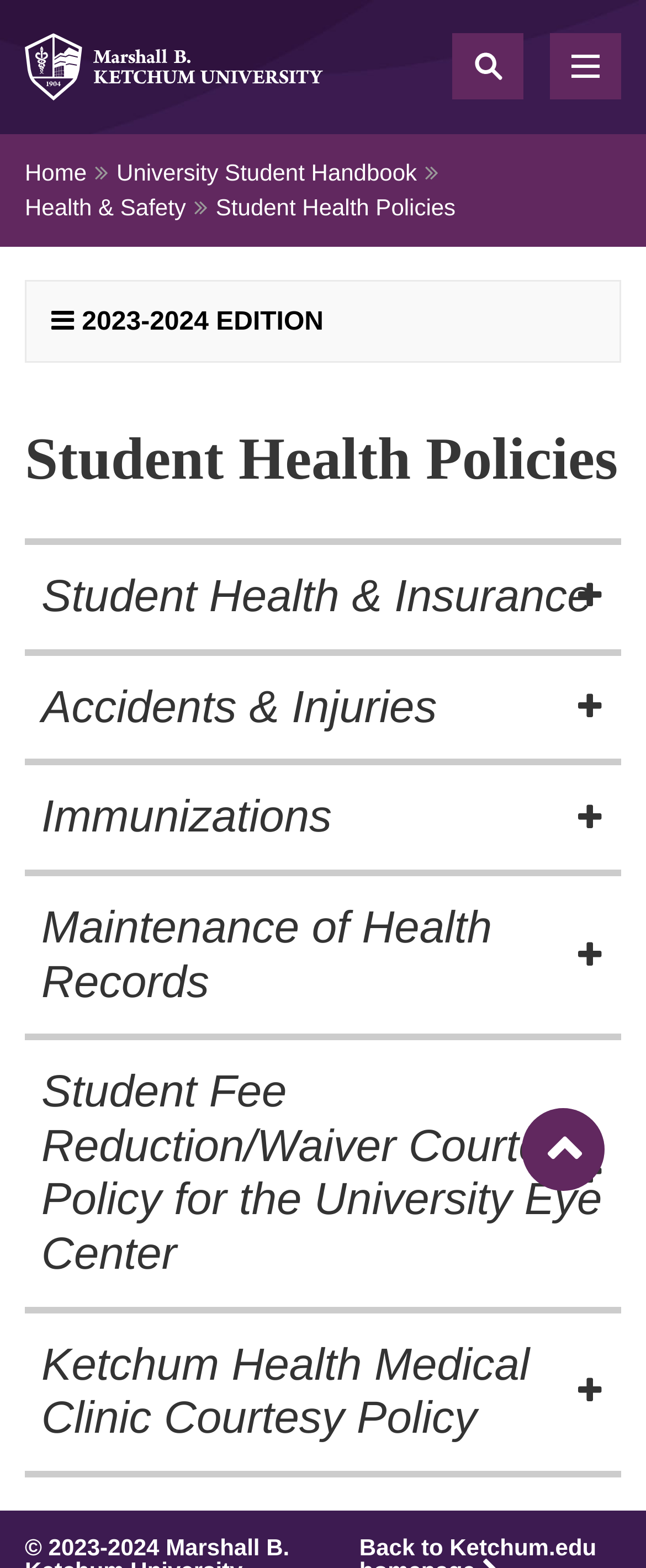Using the information in the image, give a detailed answer to the following question: How many navigation links are there?

I counted the number of links in the navigation section, which are 'Home', 'University Student Handbook', 'Health & Safety', and 'Student Health Policies'.